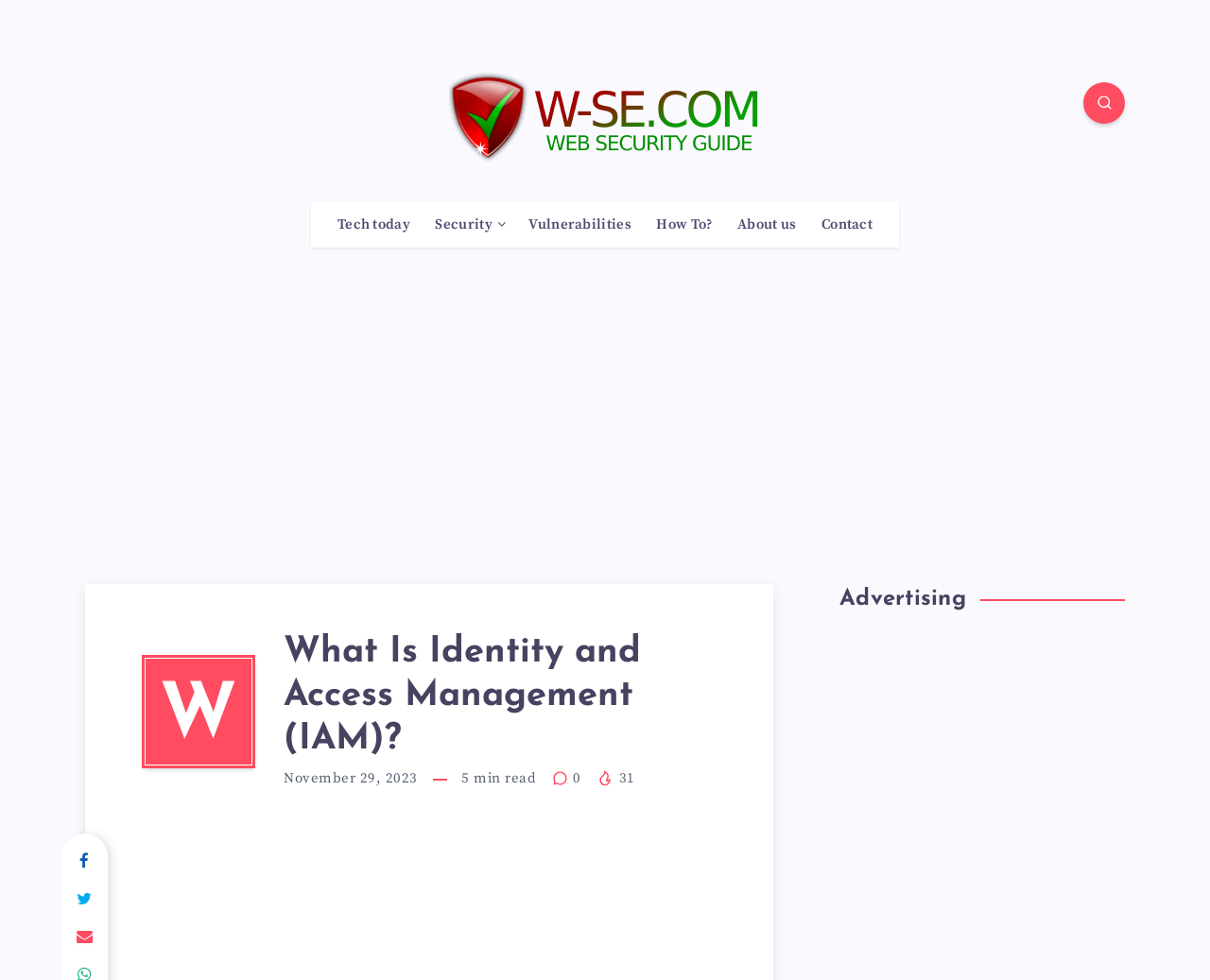Give a concise answer of one word or phrase to the question: 
What is the date of the article?

November 29, 2023